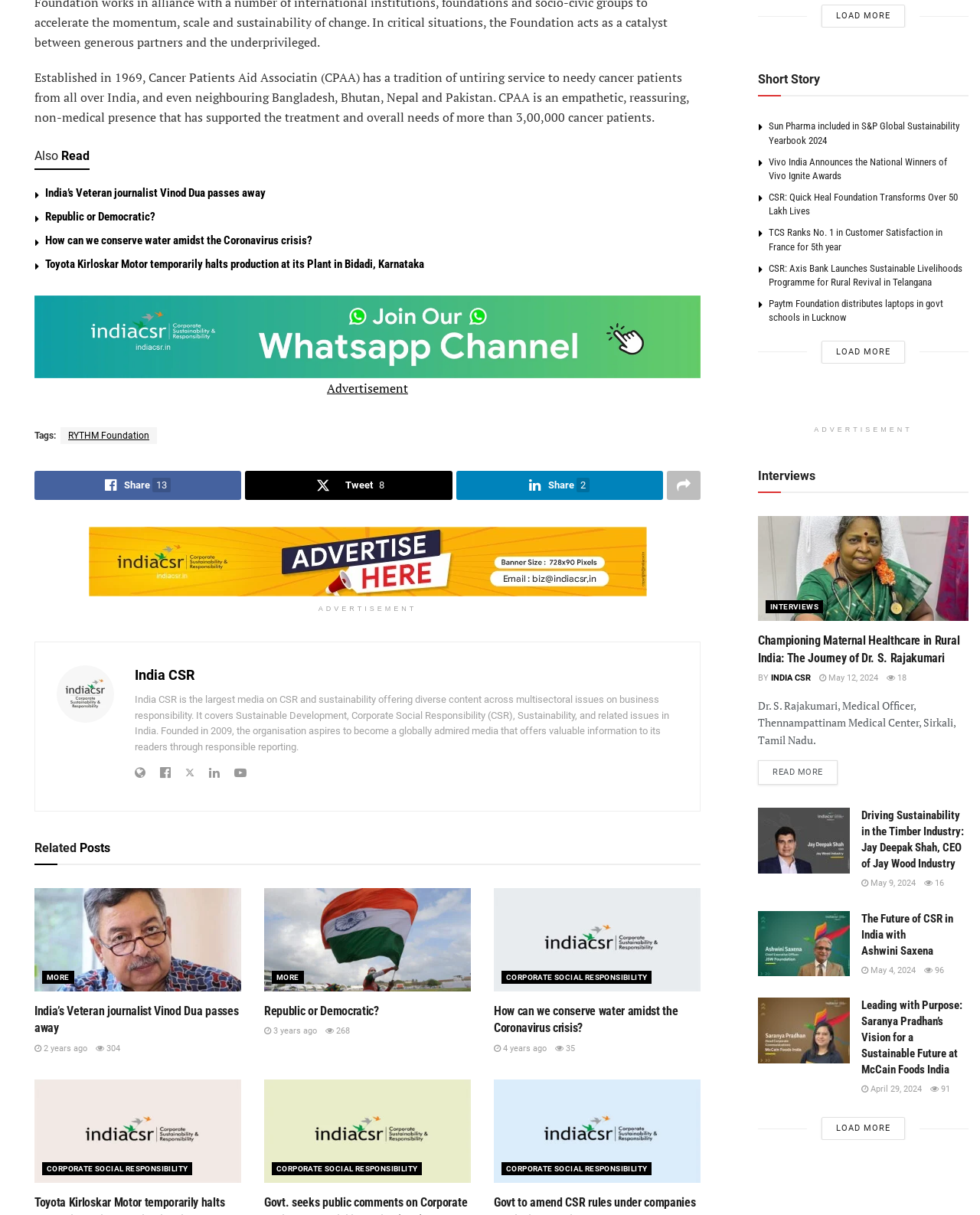Please give a one-word or short phrase response to the following question: 
What is the purpose of the 'LOAD MORE' button?

To load more articles